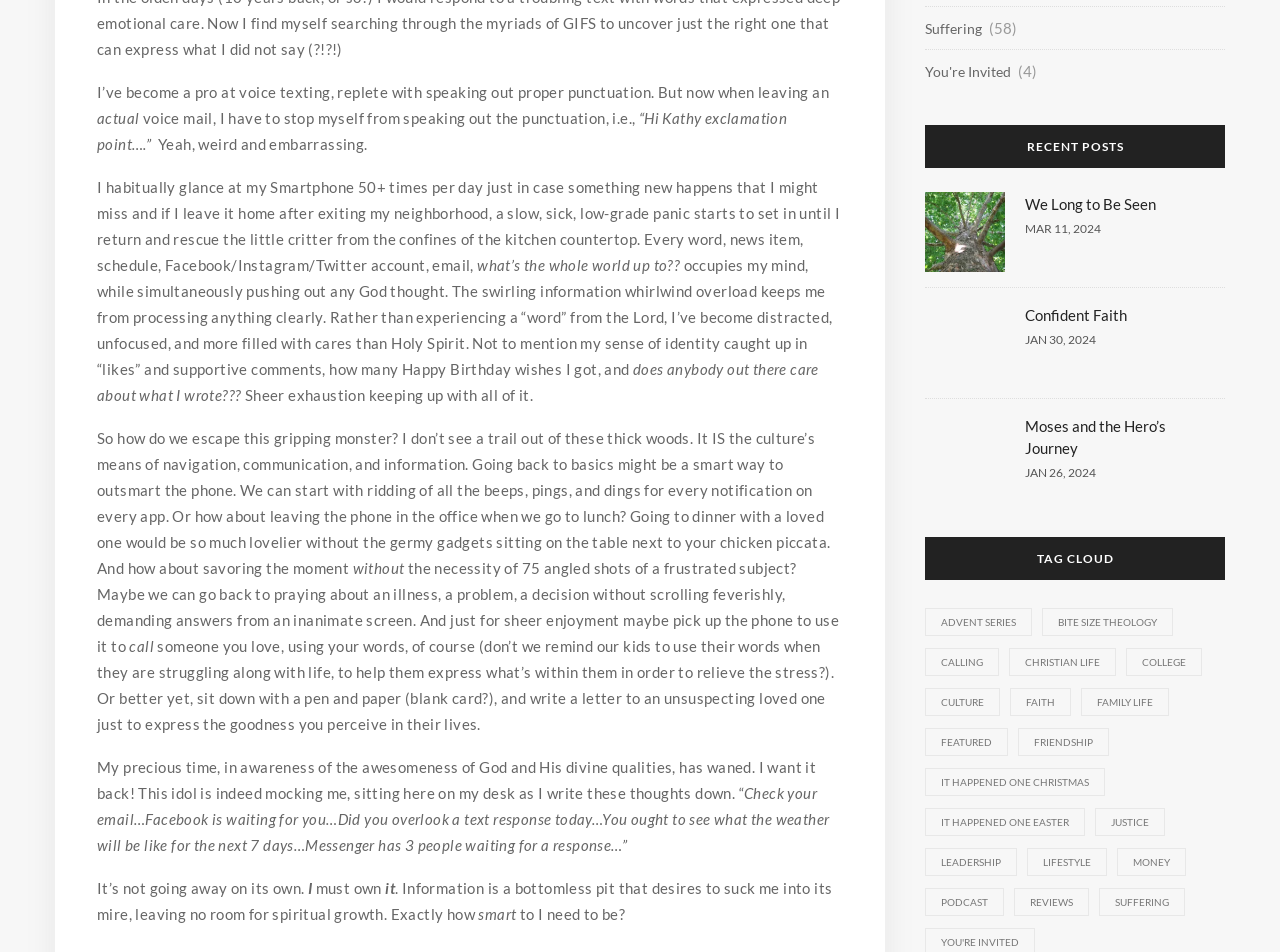Identify the bounding box coordinates of the clickable region necessary to fulfill the following instruction: "Click on 'Suffering'". The bounding box coordinates should be four float numbers between 0 and 1, i.e., [left, top, right, bottom].

[0.723, 0.017, 0.767, 0.044]